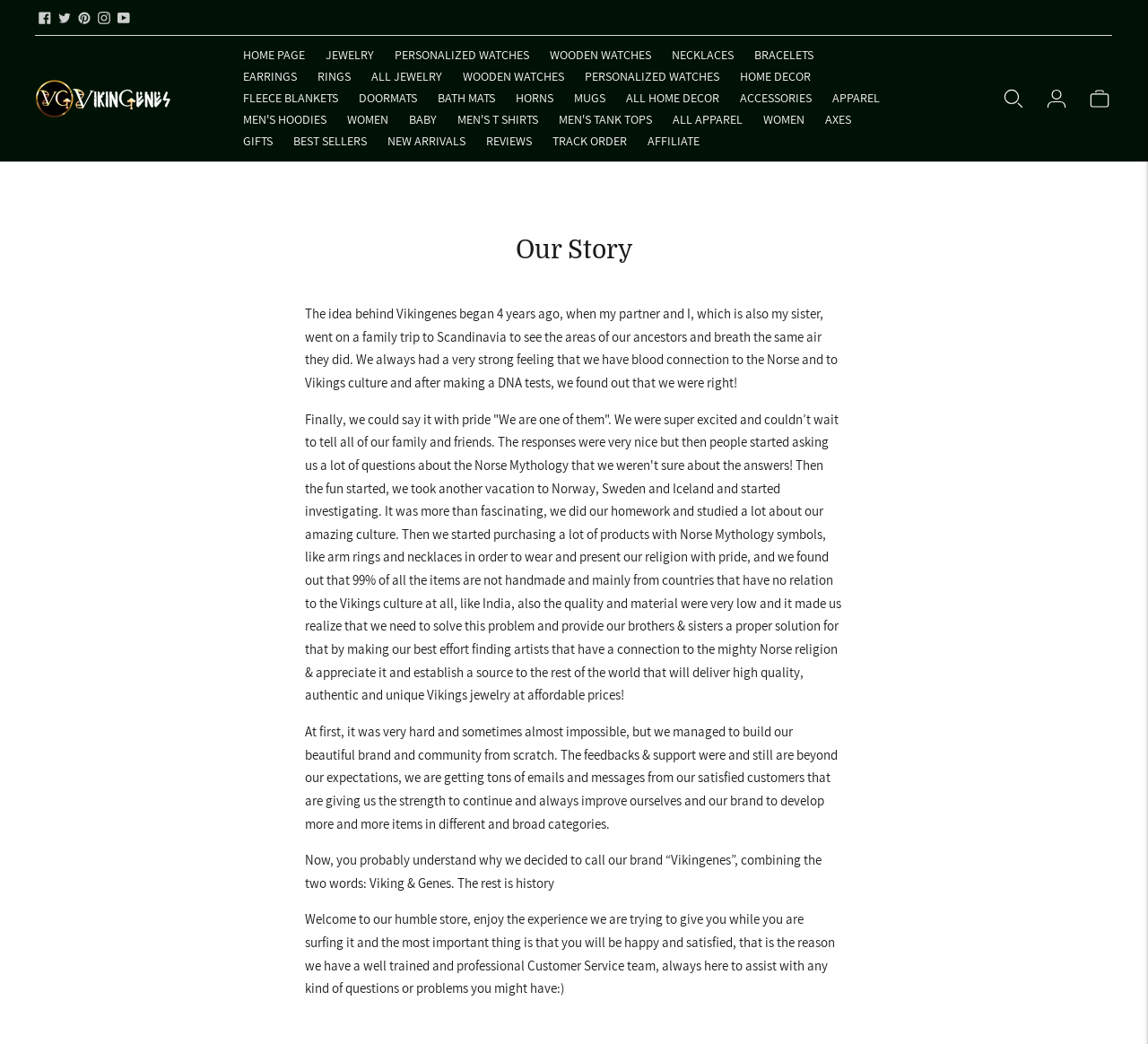Answer the question using only one word or a concise phrase: What is the purpose of the website?

To sell Vikings jewelry